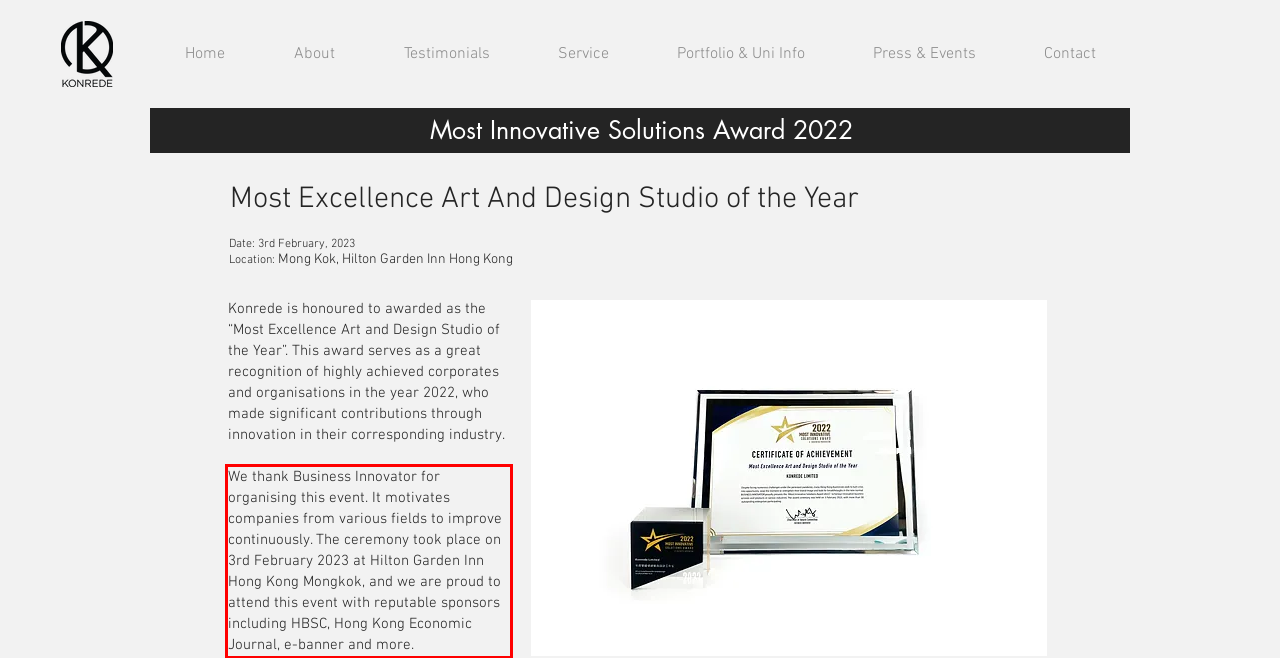The screenshot you have been given contains a UI element surrounded by a red rectangle. Use OCR to read and extract the text inside this red rectangle.

We thank Business Innovator for organising this event. It motivates companies from various fields to improve continuously. The ceremony took place on 3rd February 2023 at Hilton Garden Inn Hong Kong Mongkok, and we are proud to attend this event with reputable sponsors including HBSC, Hong Kong Economic Journal, e-banner and more.